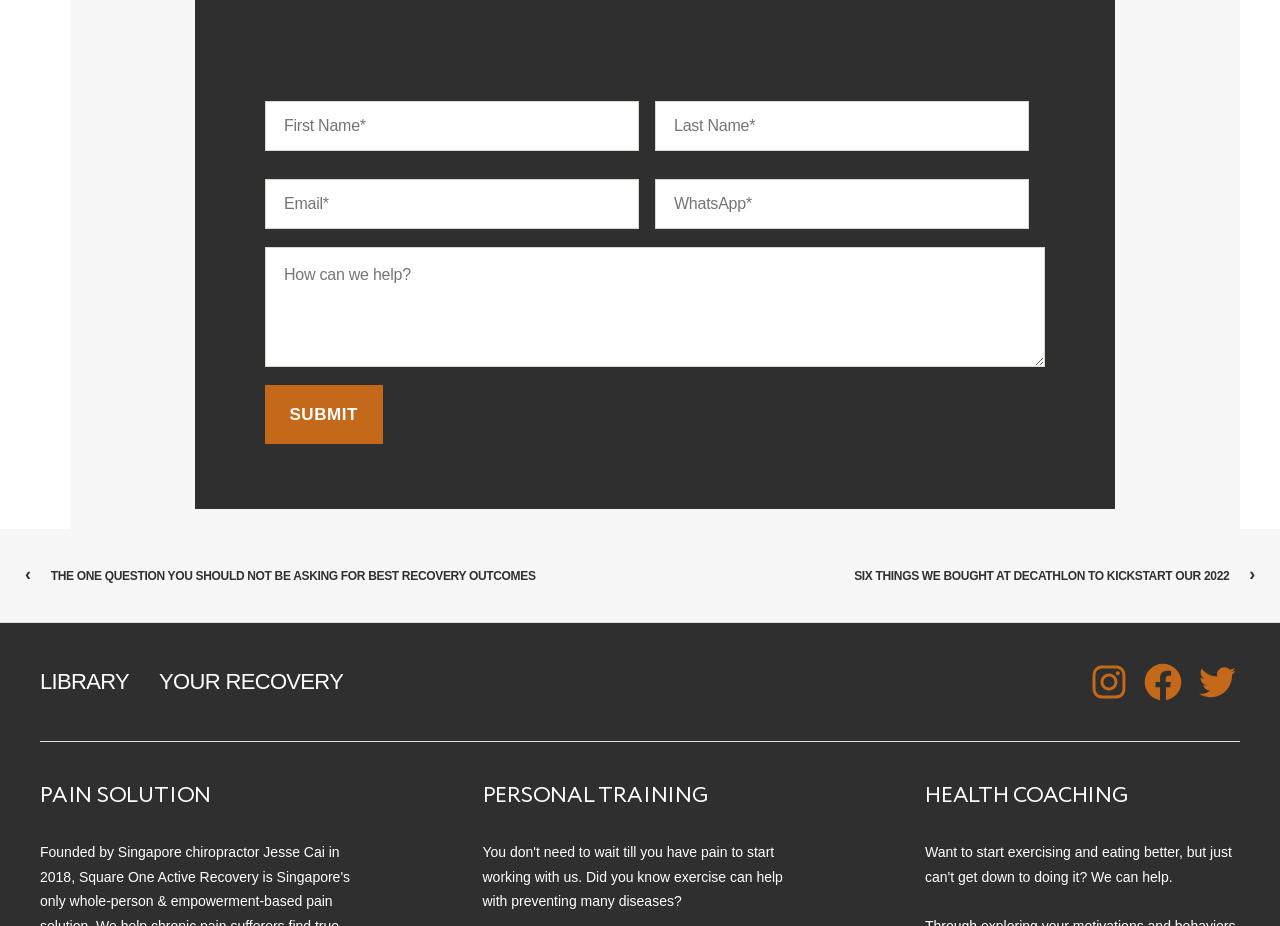Locate the bounding box coordinates of the item that should be clicked to fulfill the instruction: "Read the post about recovery outcomes".

[0.02, 0.617, 0.484, 0.642]